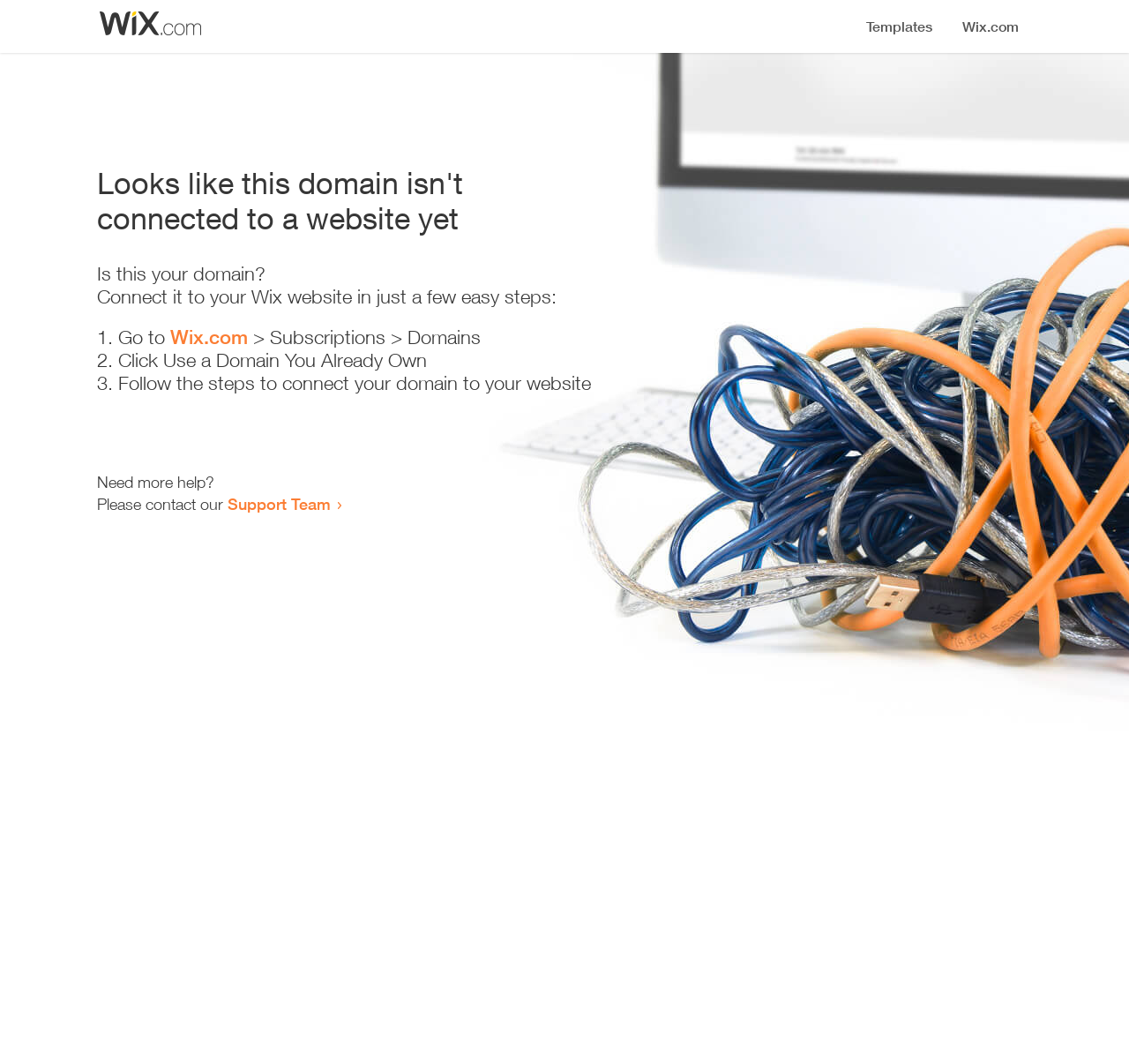Create a detailed description of the webpage's content and layout.

The webpage appears to be an error page, indicating that a domain is not connected to a website yet. At the top, there is a small image, likely a logo or icon. Below the image, a prominent heading reads "Looks like this domain isn't connected to a website yet". 

Underneath the heading, there is a series of instructions to connect the domain to a Wix website. The instructions are presented in a step-by-step format, with each step numbered and accompanied by a brief description. The first step involves going to Wix.com, followed by navigating to the Subscriptions and Domains section. The second step is to click "Use a Domain You Already Own", and the third step is to follow the instructions to connect the domain to the website.

At the bottom of the page, there is a section offering additional help, with a message "Need more help?" followed by an invitation to contact the Support Team via a link.